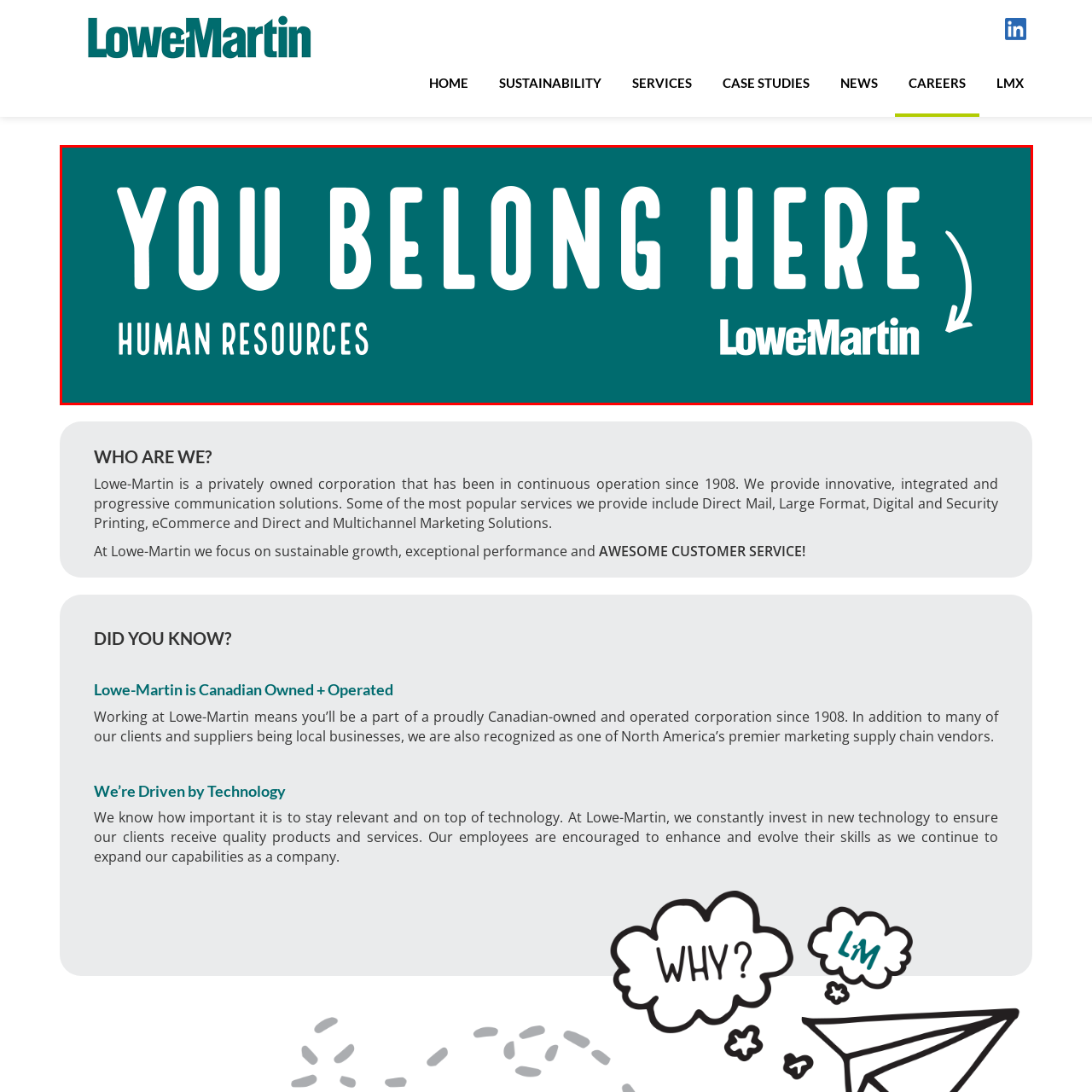Direct your attention to the image marked by the red boundary, What direction does the arrow point to? Provide a single word or phrase in response.

towards the logo